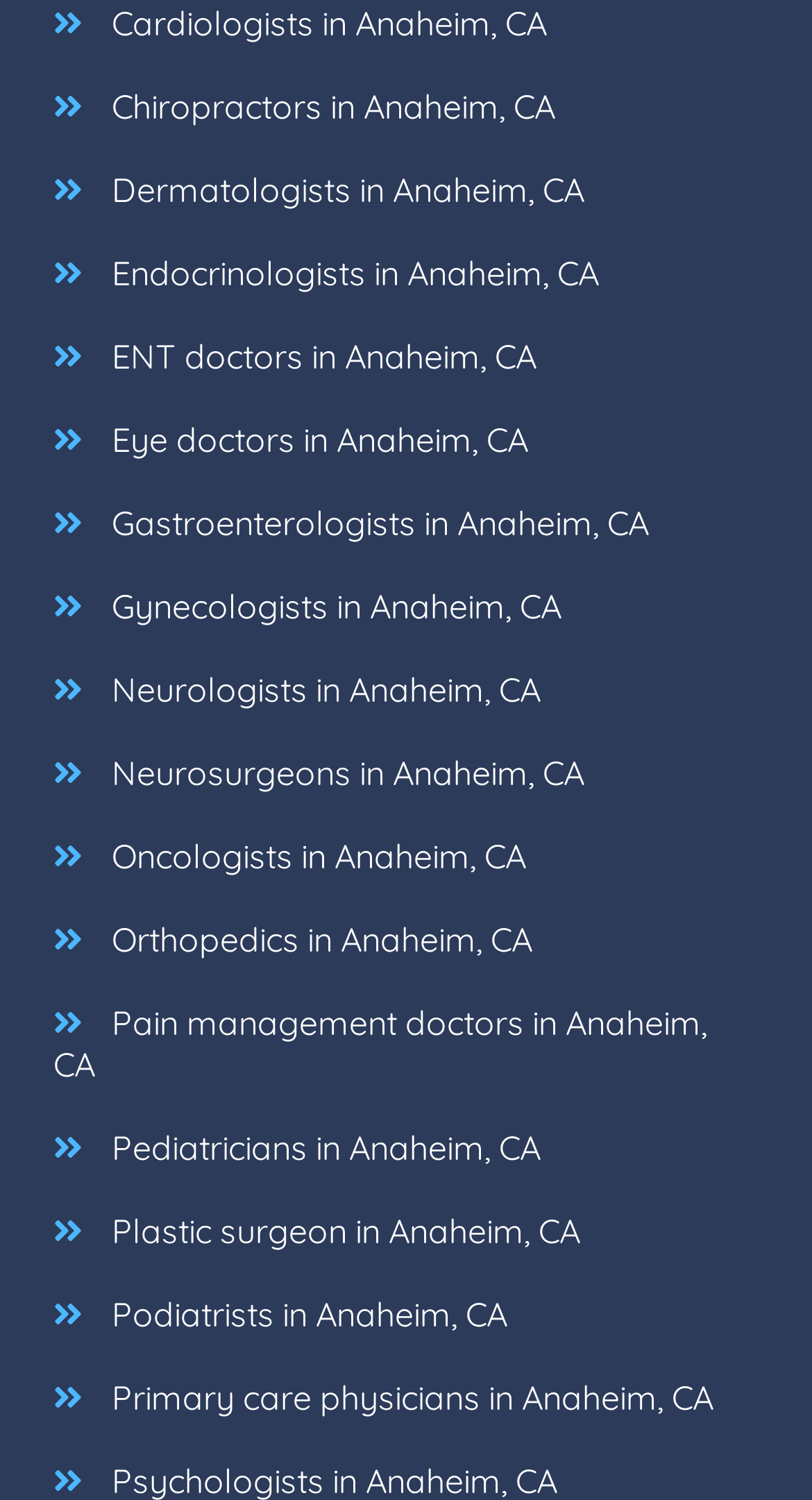Can you find the bounding box coordinates for the element to click on to achieve the instruction: "Browse primary care physicians in Anaheim, CA"?

[0.102, 0.904, 0.904, 0.959]